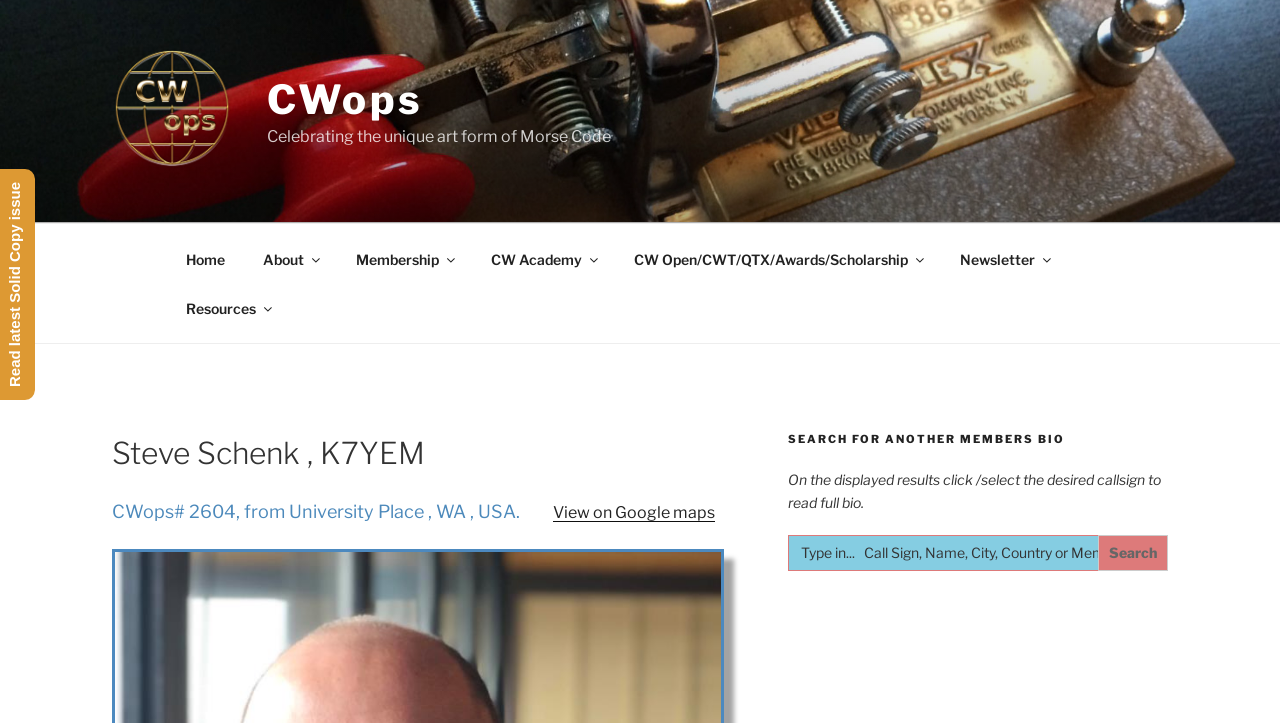Based on the image, provide a detailed response to the question:
What is the purpose of the search box?

I found a search box in the blog sidebar section of the webpage, accompanied by the text 'SEARCH FOR ANOTHER MEMBERS BIO' and a description 'On the displayed results click/select the desired callsign to read full bio.' This suggests that the search box is intended to be used to search for another member's bio.